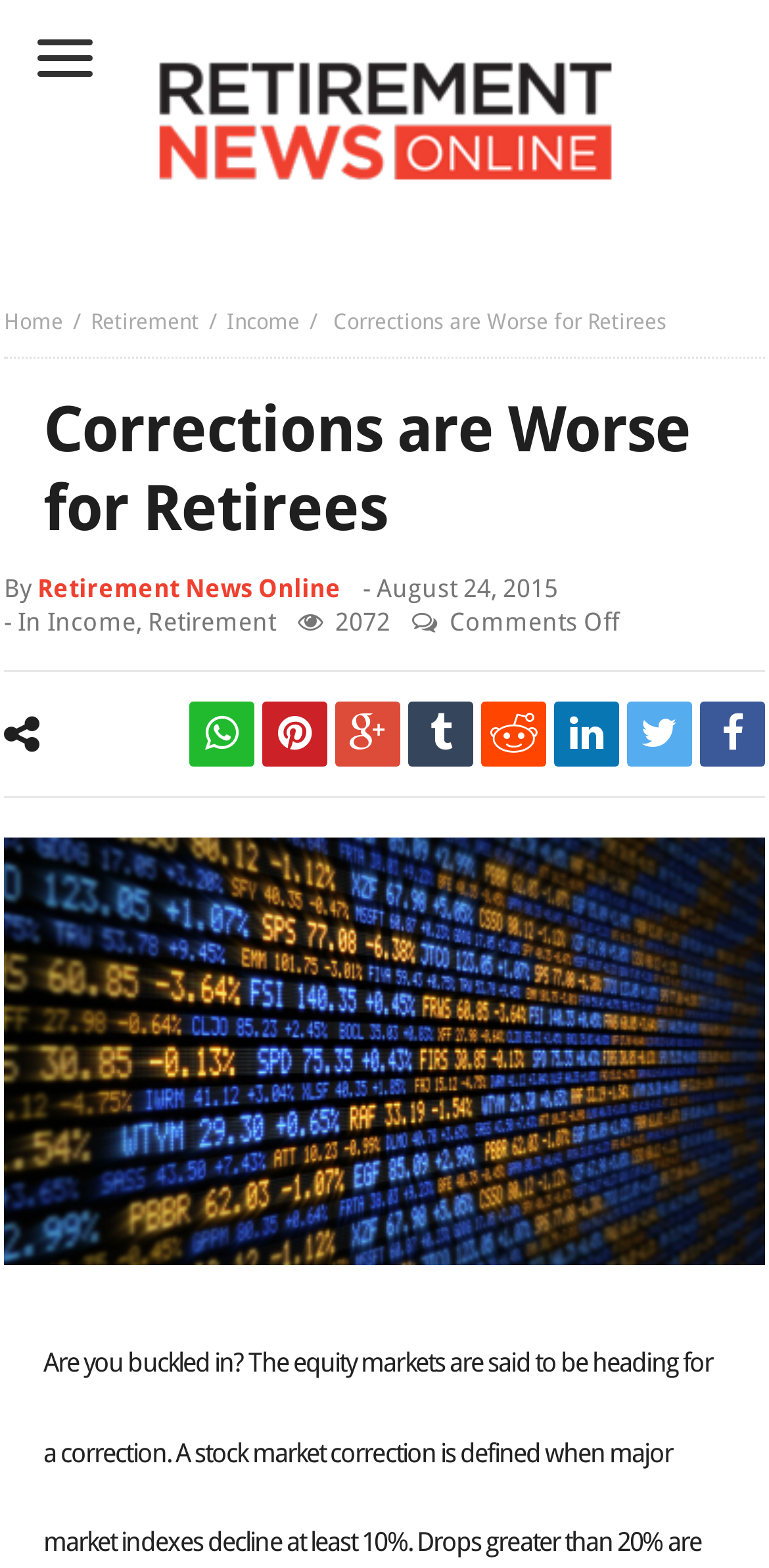What is the name of the website?
Please give a detailed answer to the question using the information shown in the image.

The name of the website can be determined by looking at the top-left corner of the webpage, where it says 'Retirement News Online' in a heading element.